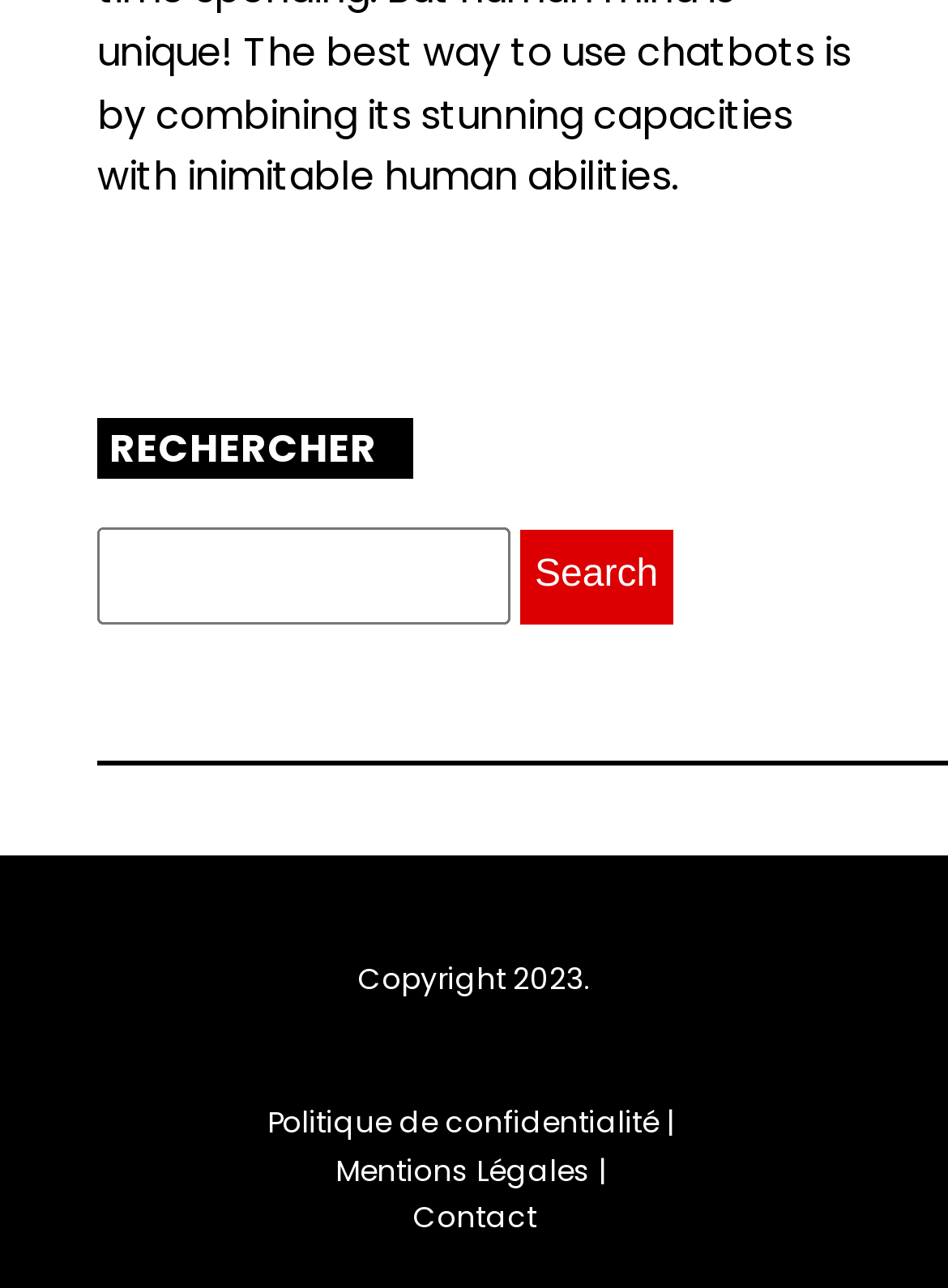What is the function of the button next to the textbox?
Provide a well-explained and detailed answer to the question.

The button is labeled 'Search' and is located next to the textbox, suggesting that its function is to initiate a search query when clicked.